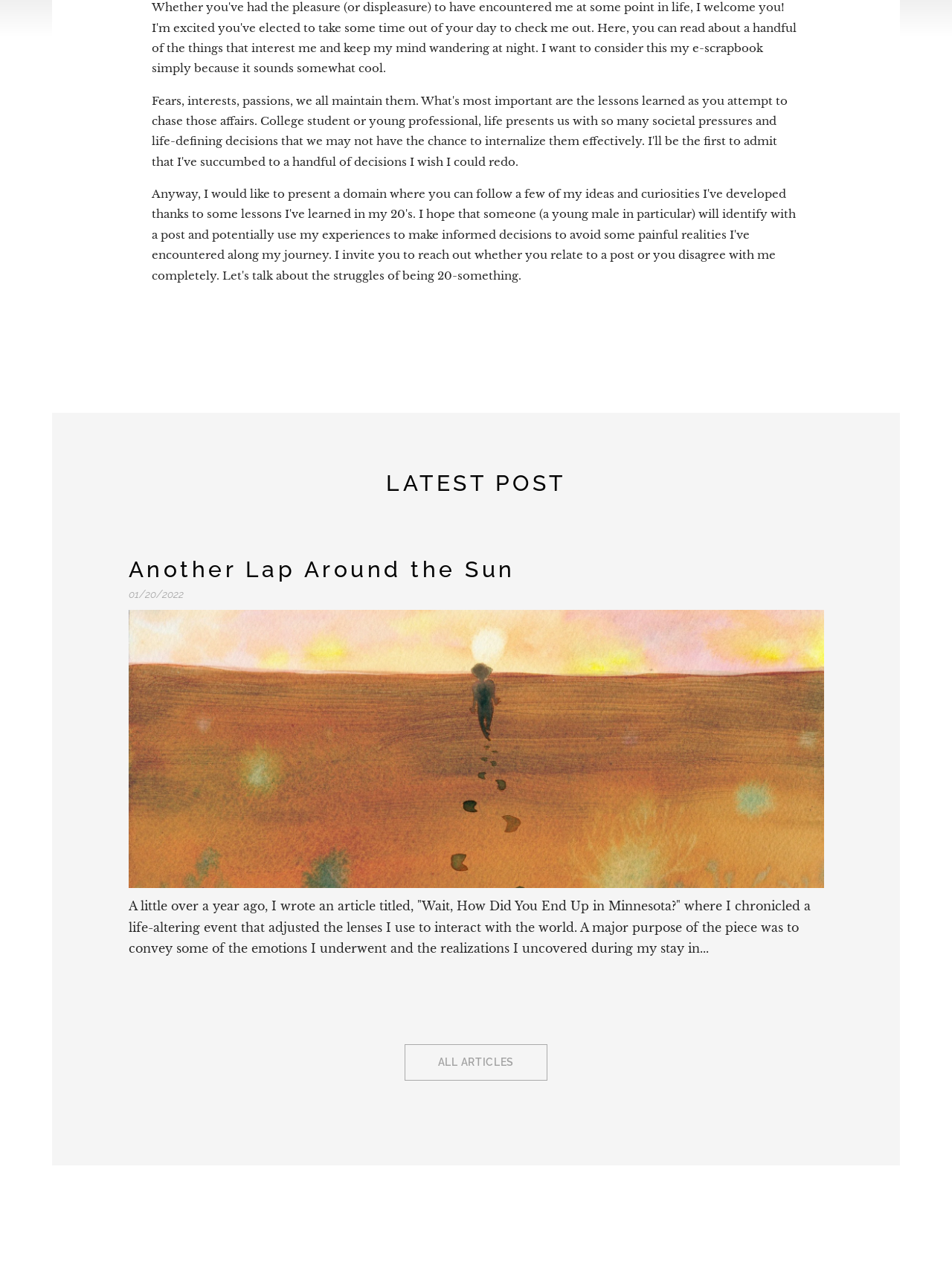What is the purpose of the link 'ALL ARTICLES'?
Examine the screenshot and reply with a single word or phrase.

To view all articles